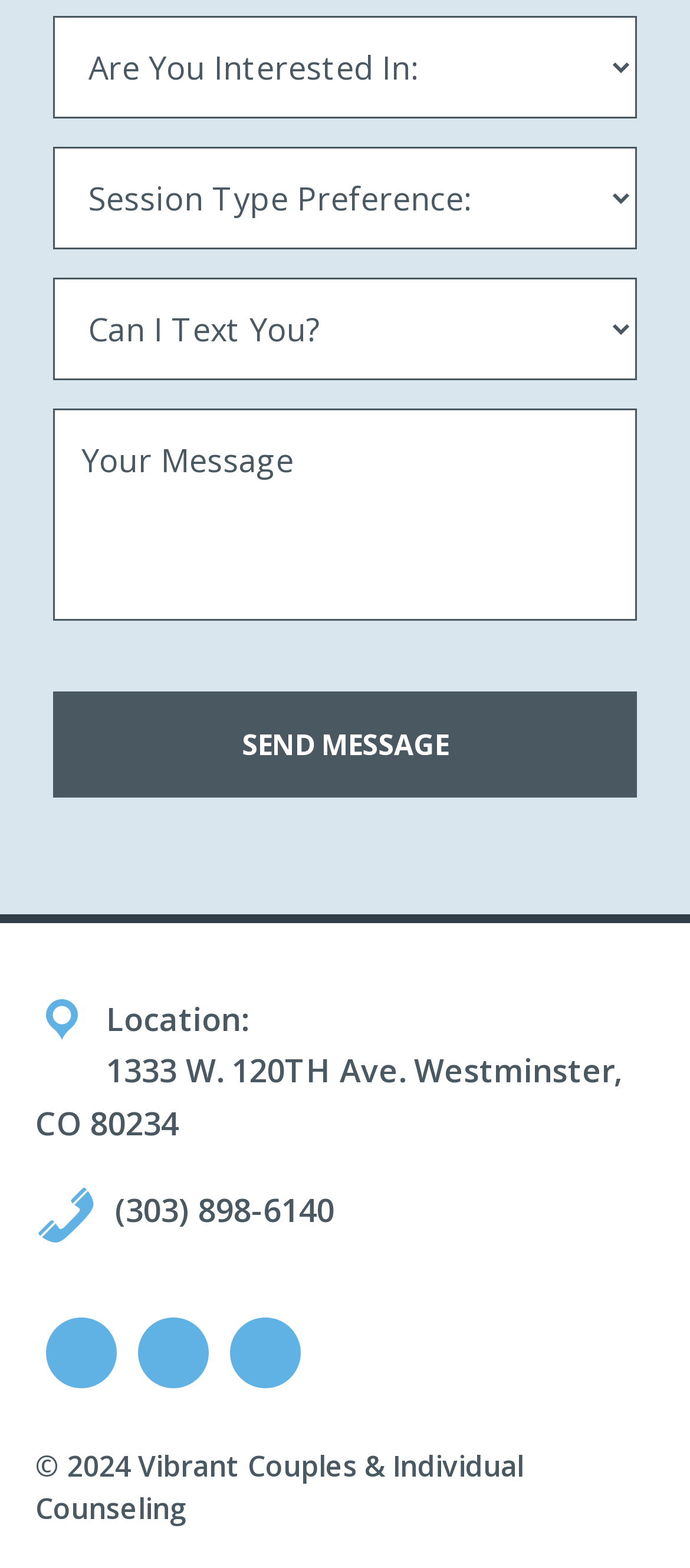Determine the coordinates of the bounding box that should be clicked to complete the instruction: "Select an option from the 'Are You Interested In:' dropdown". The coordinates should be represented by four float numbers between 0 and 1: [left, top, right, bottom].

[0.077, 0.01, 0.923, 0.076]